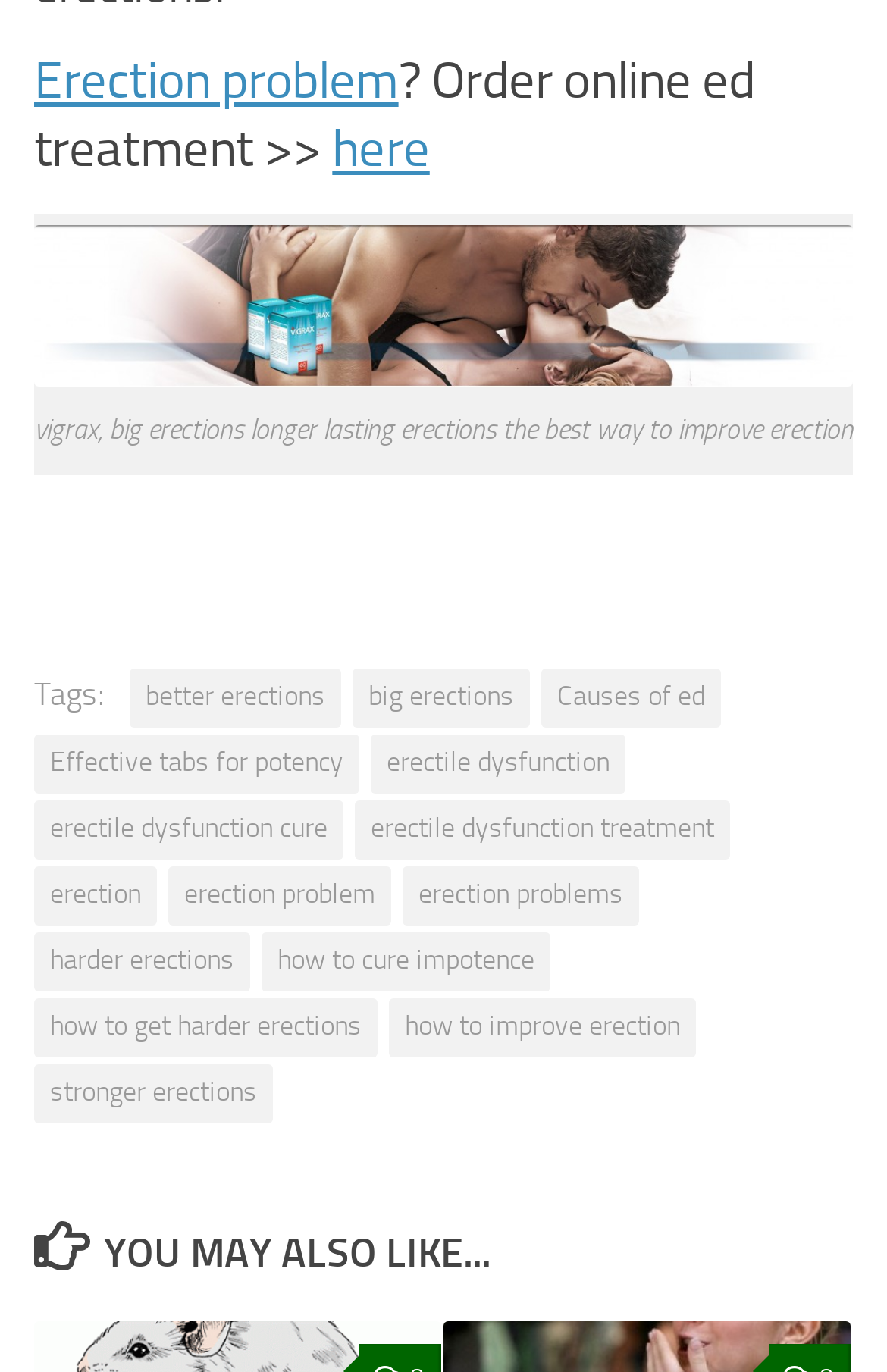Please locate the bounding box coordinates of the element that should be clicked to achieve the given instruction: "Click on 'better erections'".

[0.146, 0.488, 0.385, 0.531]